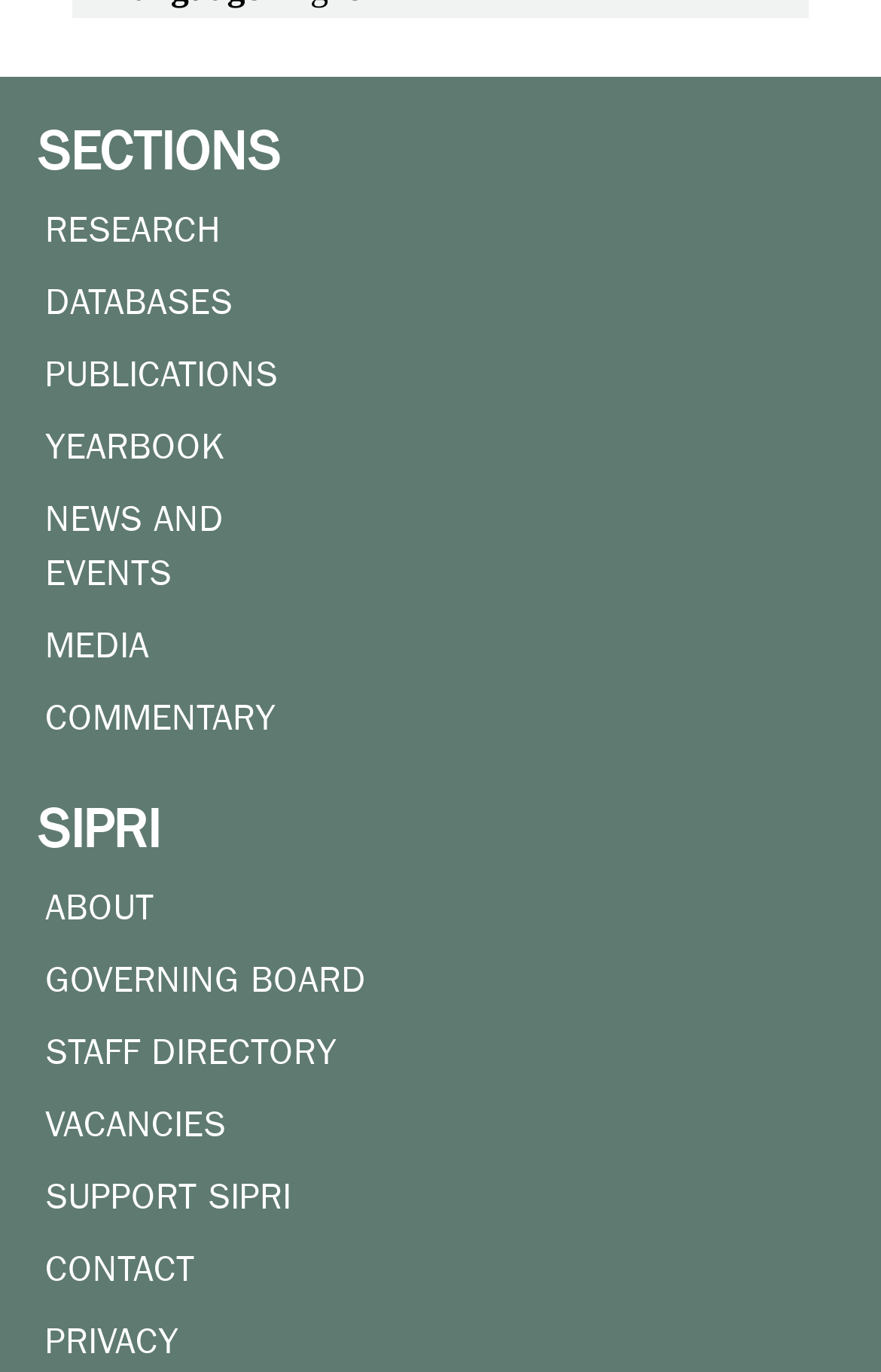Provide the bounding box coordinates, formatted as (top-left x, top-left y, bottom-right x, bottom-right y), with all values being floating point numbers between 0 and 1. Identify the bounding box of the UI element that matches the description: GOVERNING BOARD

[0.051, 0.702, 0.415, 0.728]